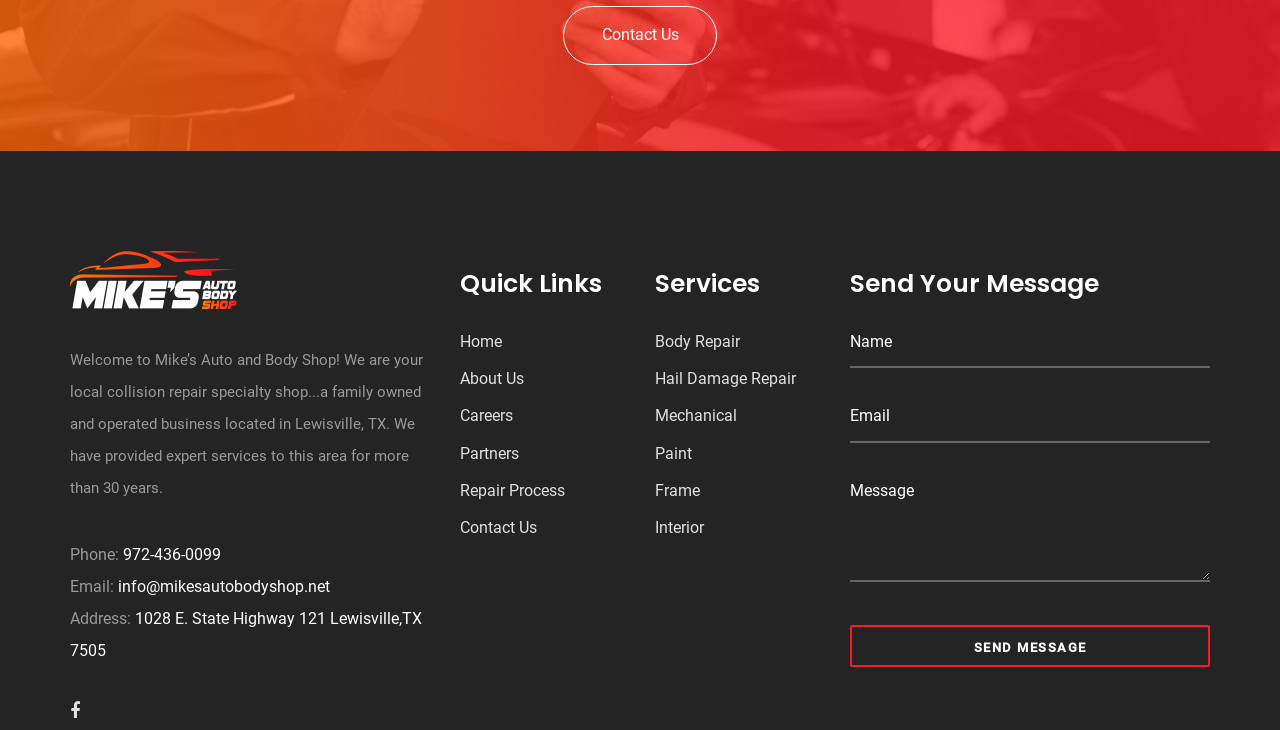Using the element description provided, determine the bounding box coordinates in the format (top-left x, top-left y, bottom-right x, bottom-right y). Ensure that all values are floating point numbers between 0 and 1. Element description: Repair Process

[0.359, 0.659, 0.441, 0.685]